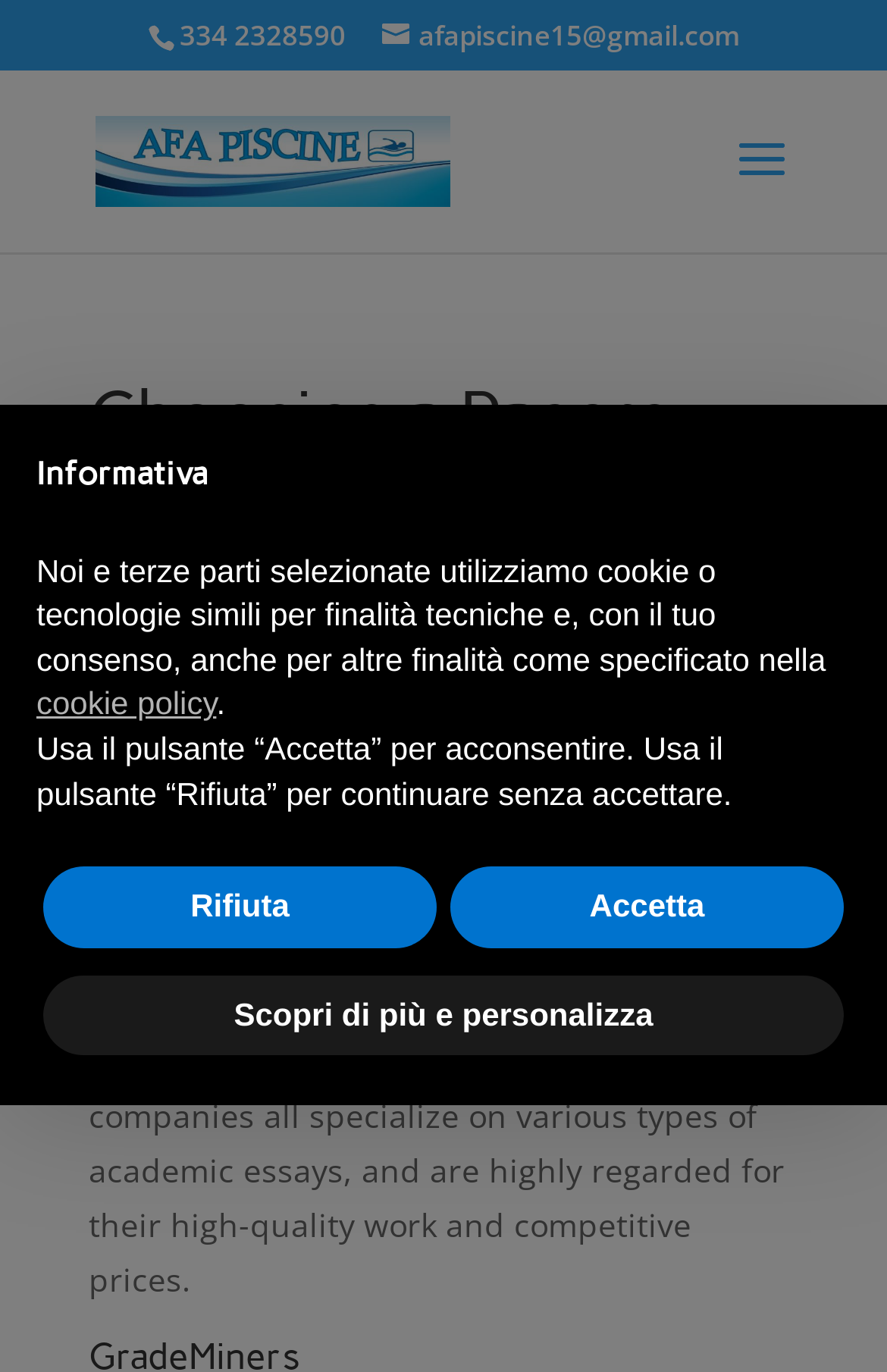What is the company name mentioned in the logo?
Analyze the image and deliver a detailed answer to the question.

I found the company name by looking at the image element with the description 'AFA PISCINE SRLS' which is located at the top of the webpage, and it is likely to be the logo of the company.